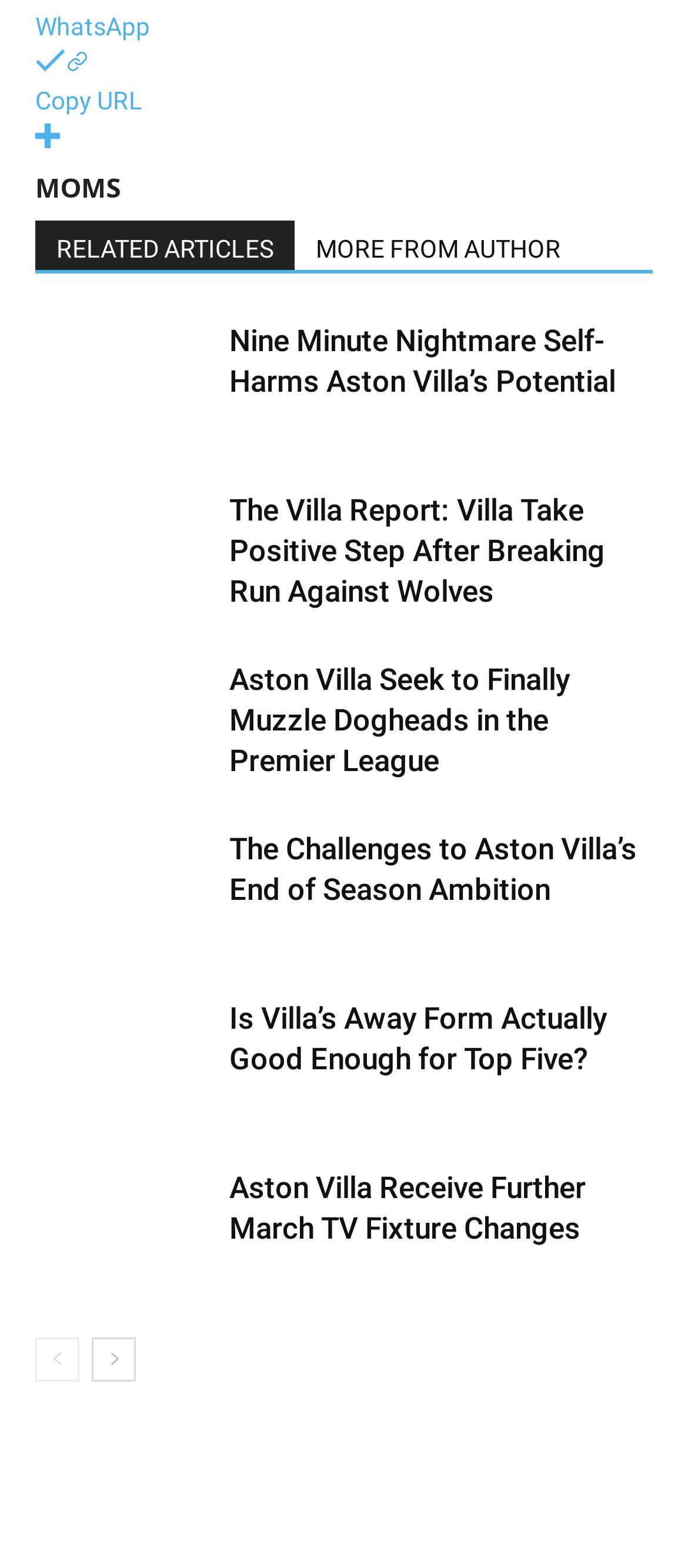Locate the bounding box coordinates of the element that needs to be clicked to carry out the instruction: "View Nine Minute Nightmare Self-Harms Aston Villa’s Potential article". The coordinates should be given as four float numbers ranging from 0 to 1, i.e., [left, top, right, bottom].

[0.051, 0.205, 0.308, 0.282]